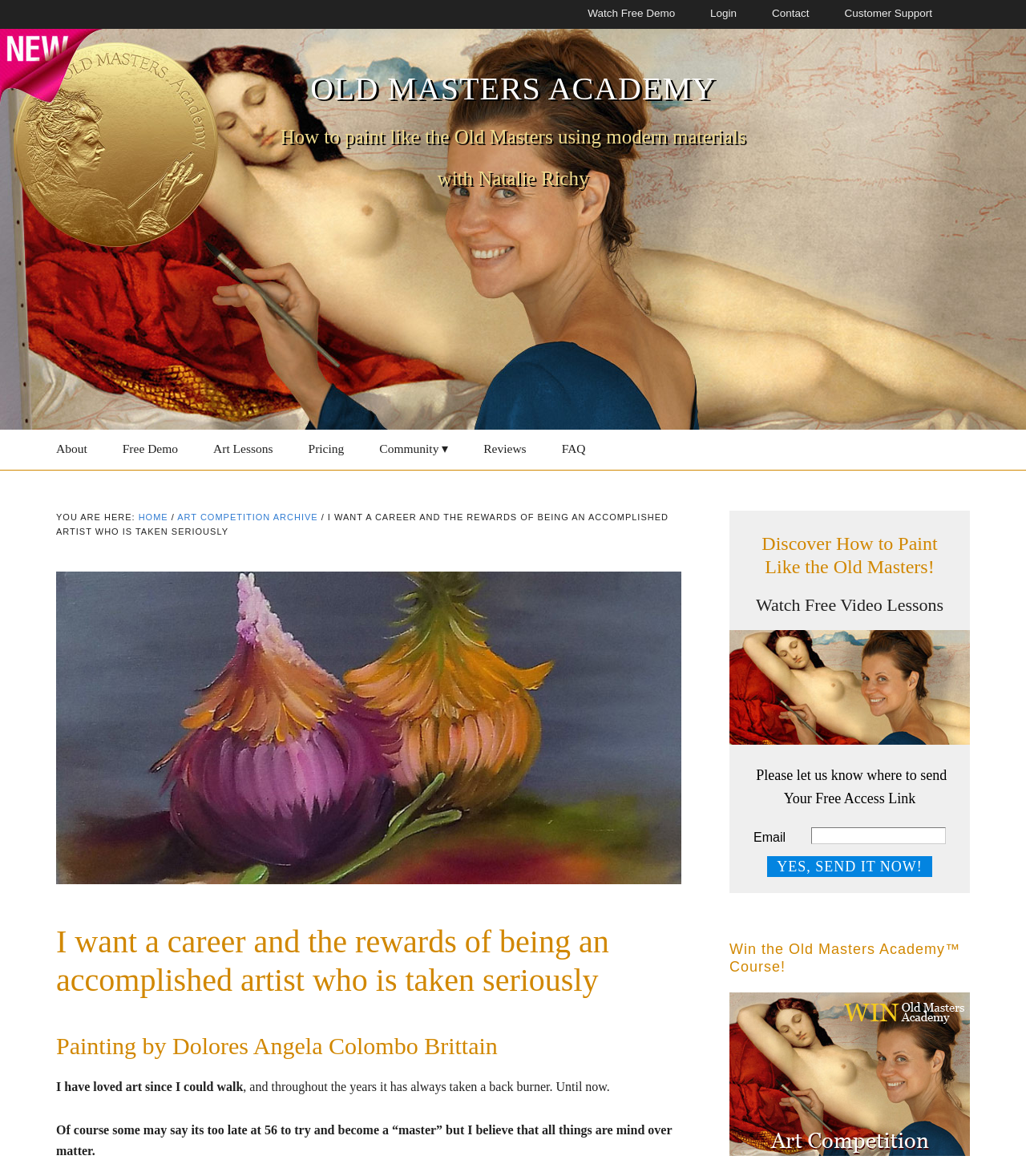Please identify the bounding box coordinates of the element that needs to be clicked to perform the following instruction: "Login to the account".

[0.692, 0.0, 0.718, 0.024]